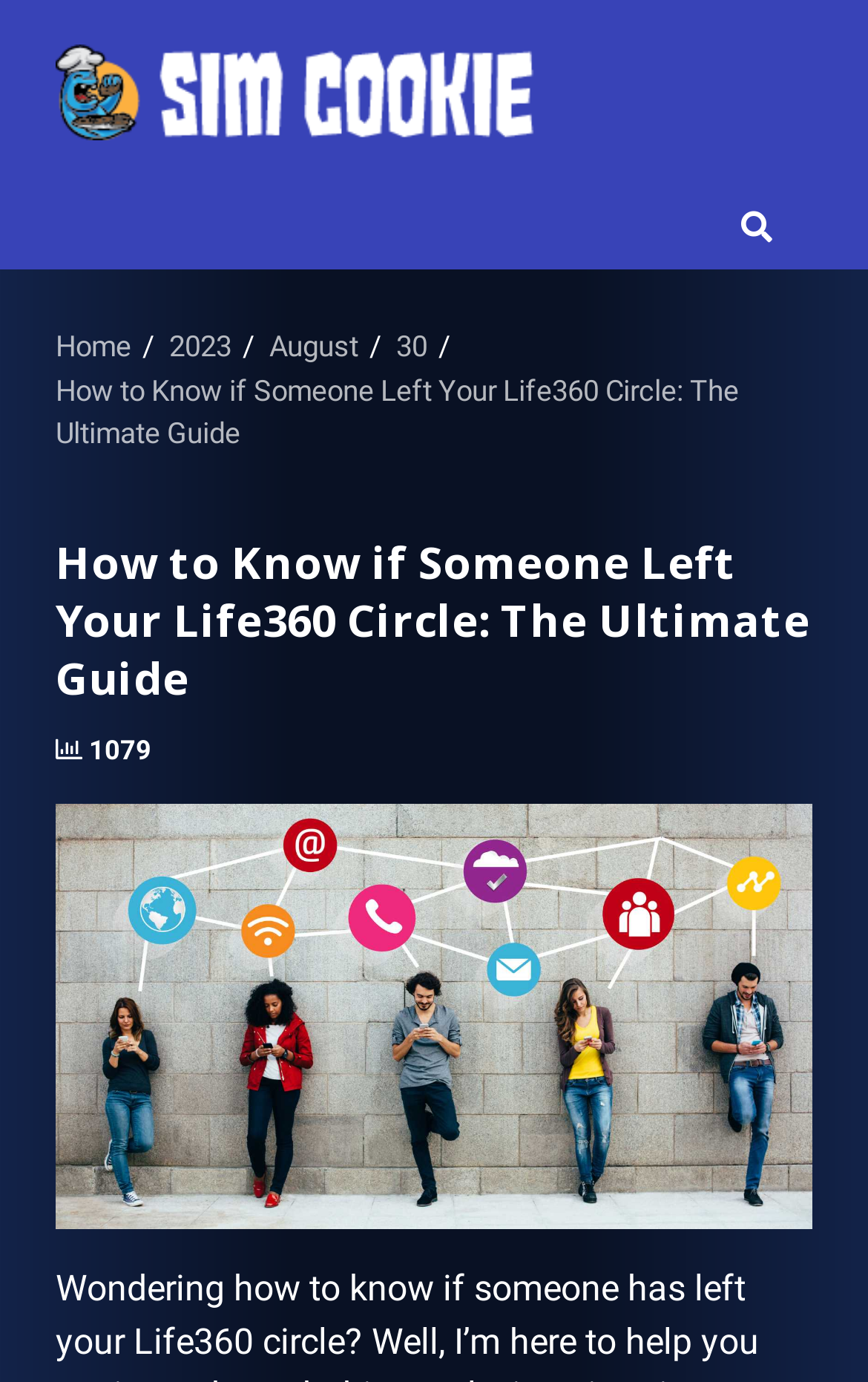Where is the search icon located?
Using the information from the image, give a concise answer in one word or a short phrase.

Top right